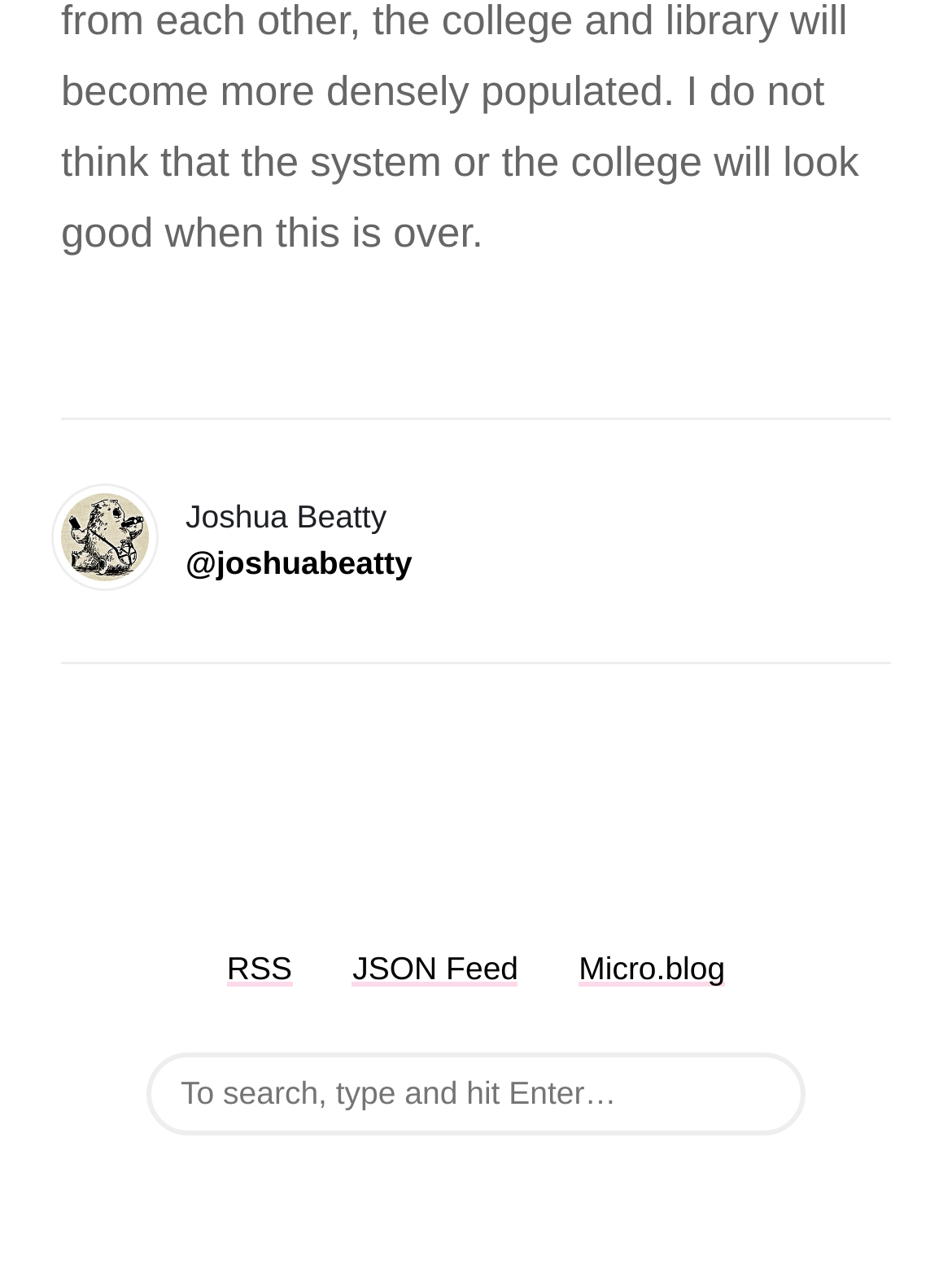What is the name of the person linked?
Using the image, provide a detailed and thorough answer to the question.

The webpage contains a link with the text 'Joshua Beatty', which suggests that it is the name of the person linked.